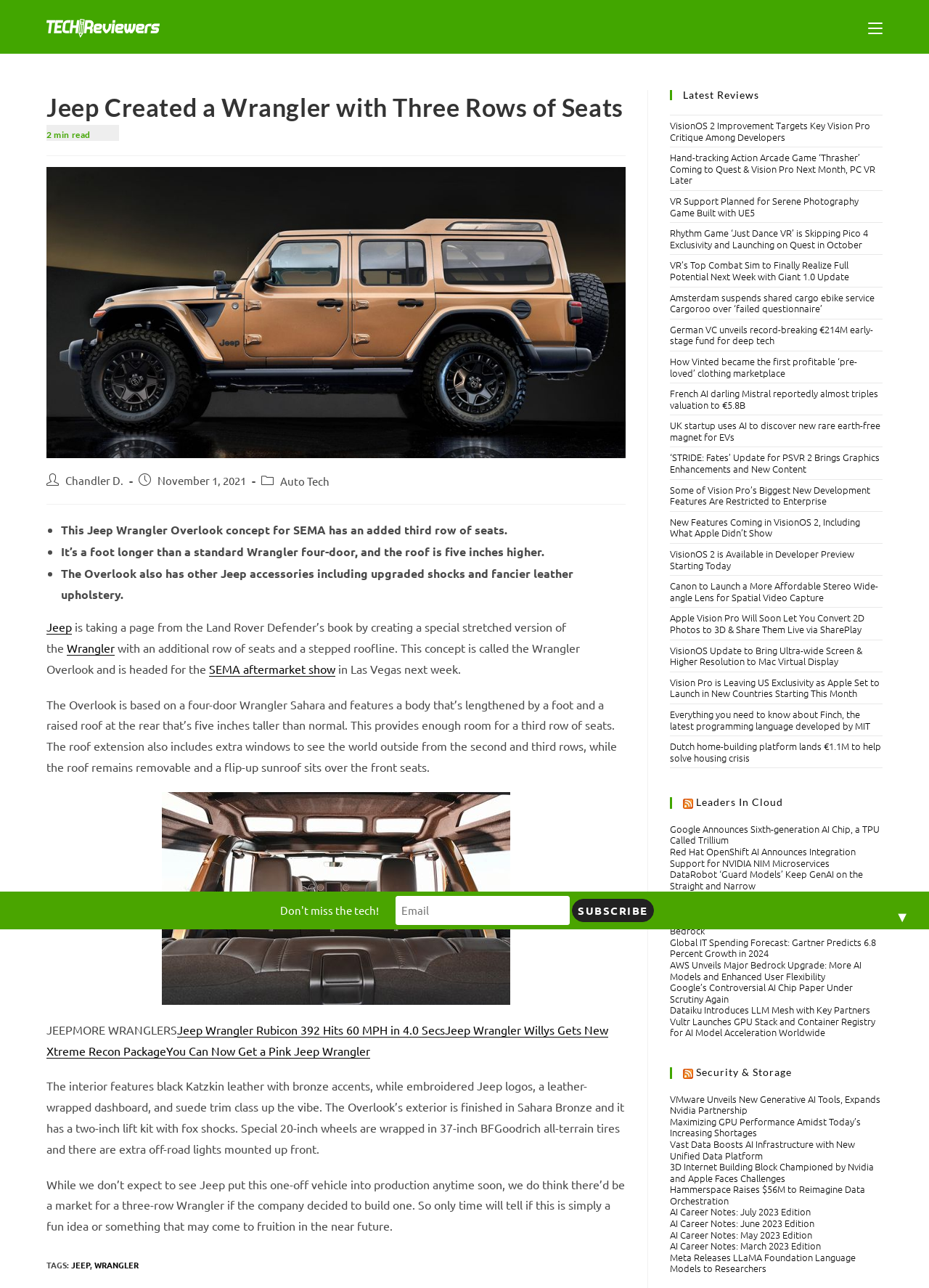Identify the bounding box coordinates of the clickable region required to complete the instruction: "View the latest reviews". The coordinates should be given as four float numbers within the range of 0 and 1, i.e., [left, top, right, bottom].

[0.721, 0.07, 0.95, 0.078]